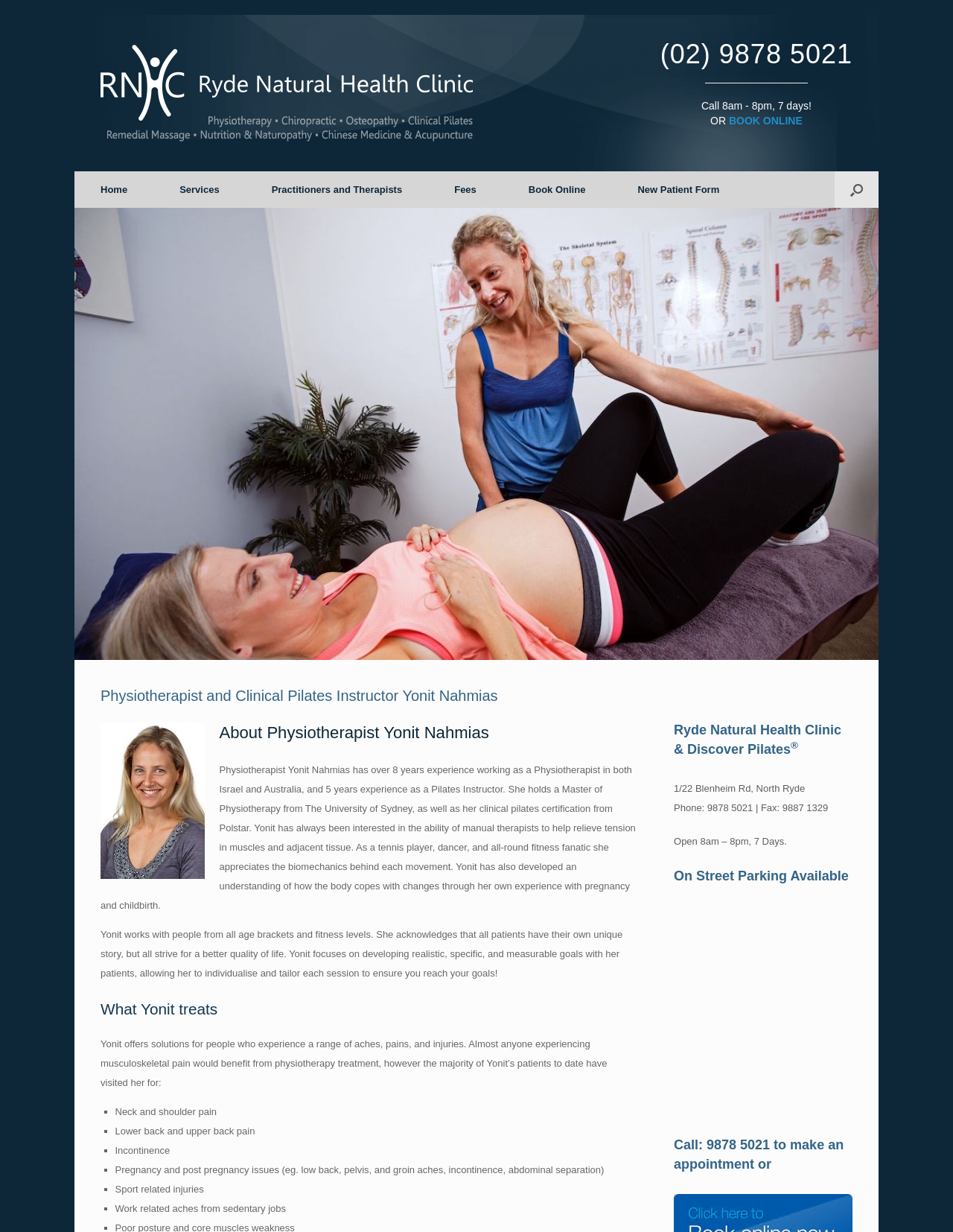Please respond to the question with a concise word or phrase:
What is the name of the physiotherapist?

Yonit Nahmias